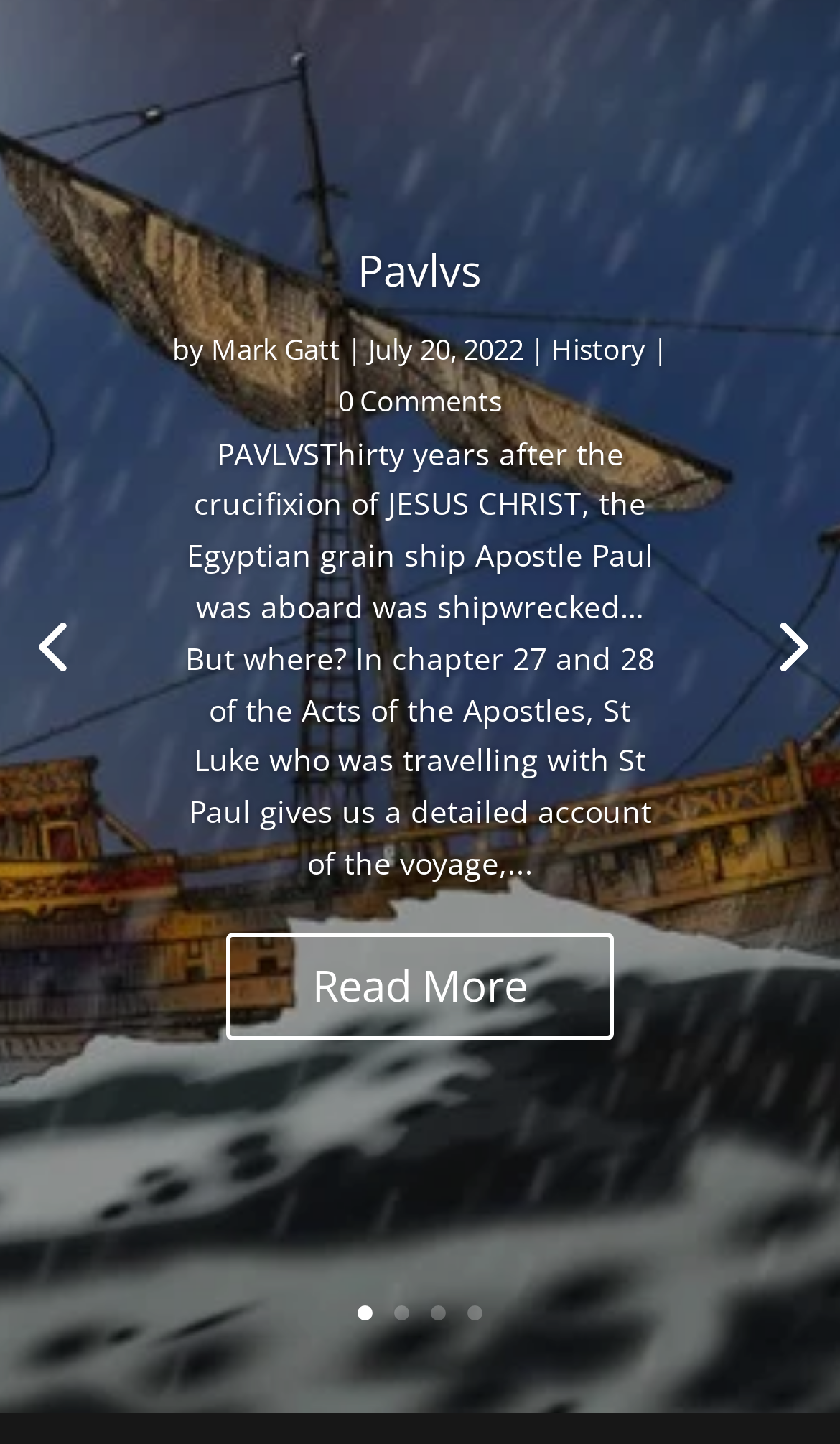Identify the bounding box coordinates of the part that should be clicked to carry out this instruction: "View the history page".

[0.656, 0.228, 0.769, 0.255]